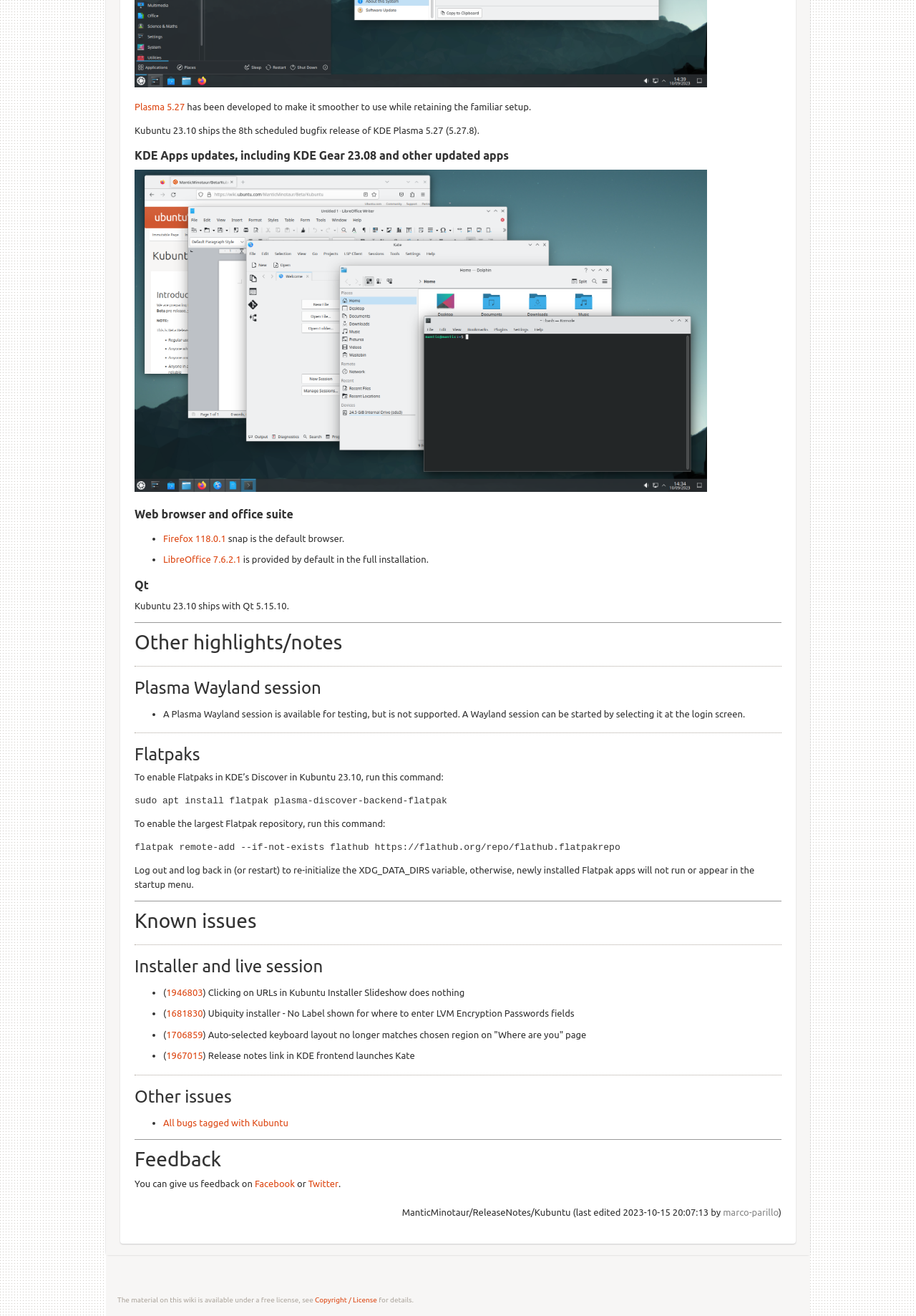Please provide a short answer using a single word or phrase for the question:
What is the default browser in Kubuntu 23.10?

Firefox 118.0.1